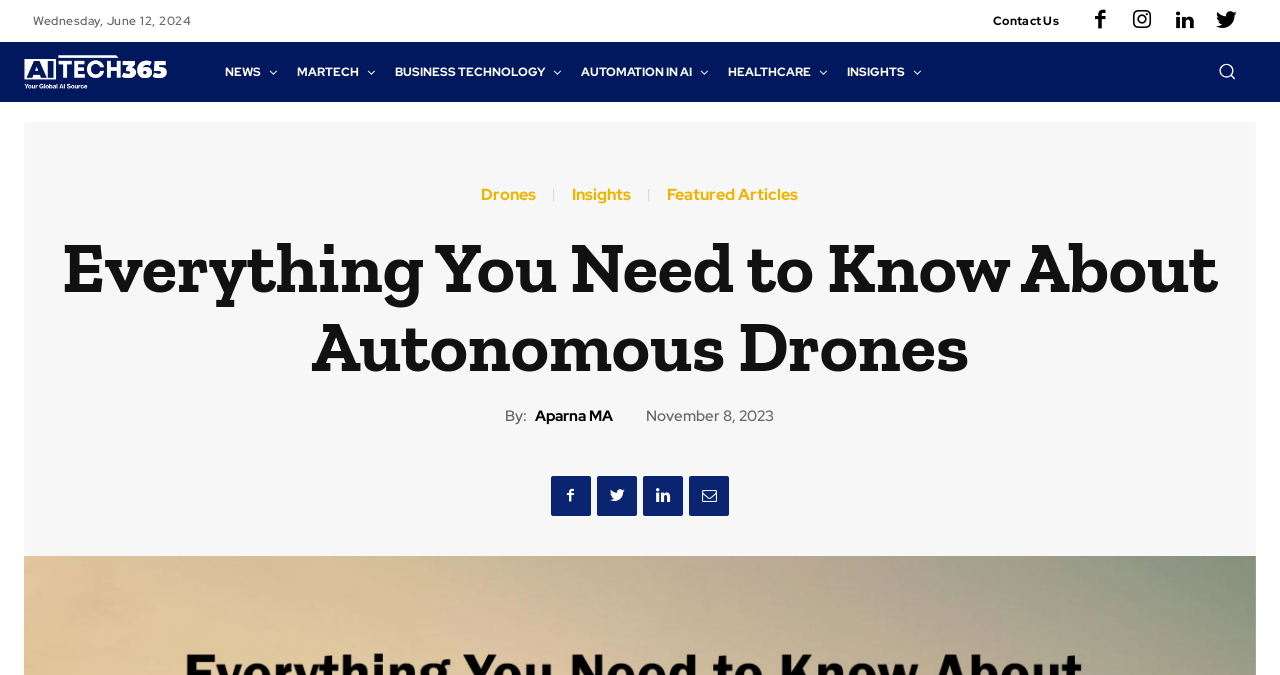What is the category of the article?
Please answer the question with a single word or phrase, referencing the image.

Autonomous Drones